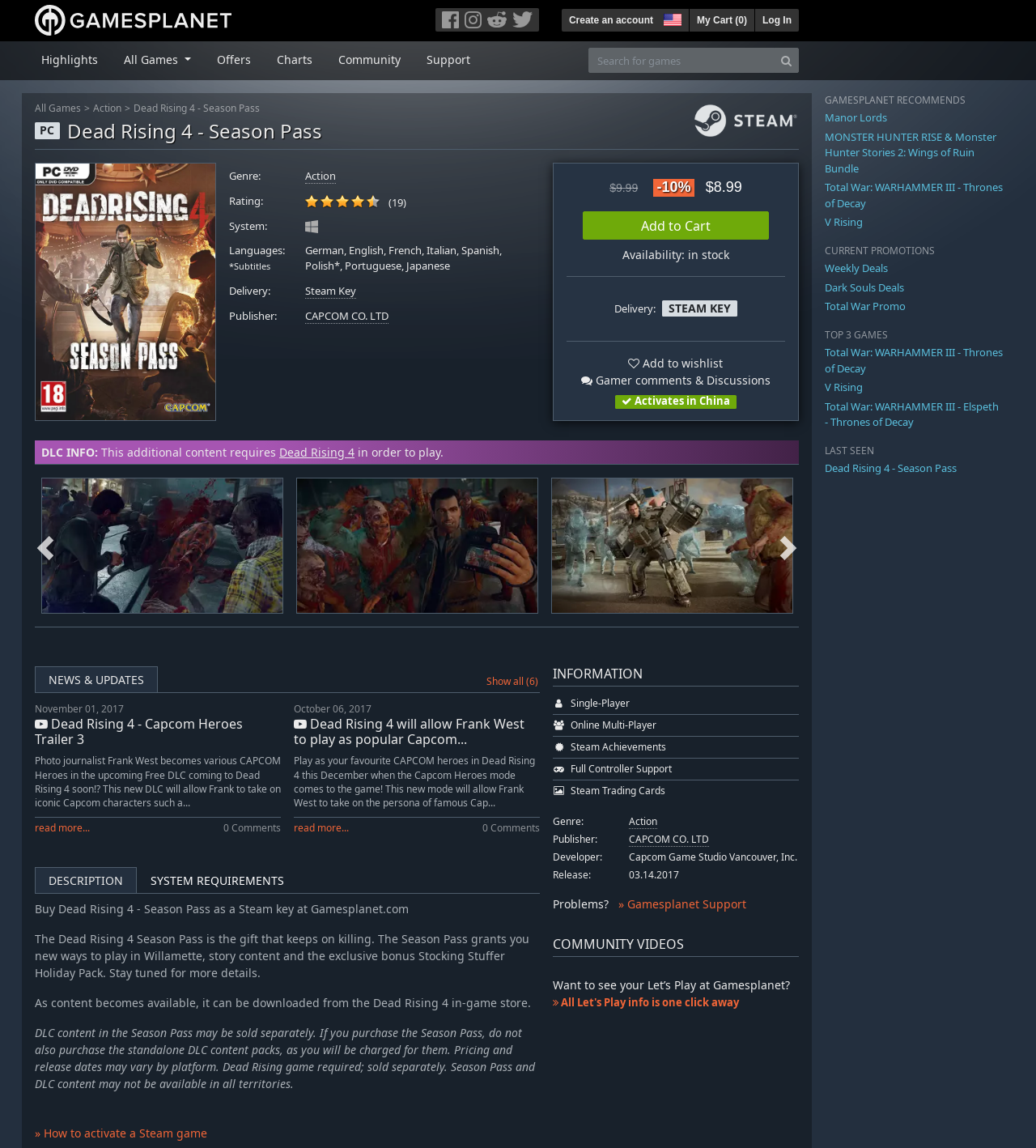Locate the bounding box of the UI element described in the following text: "Action".

[0.295, 0.147, 0.325, 0.16]